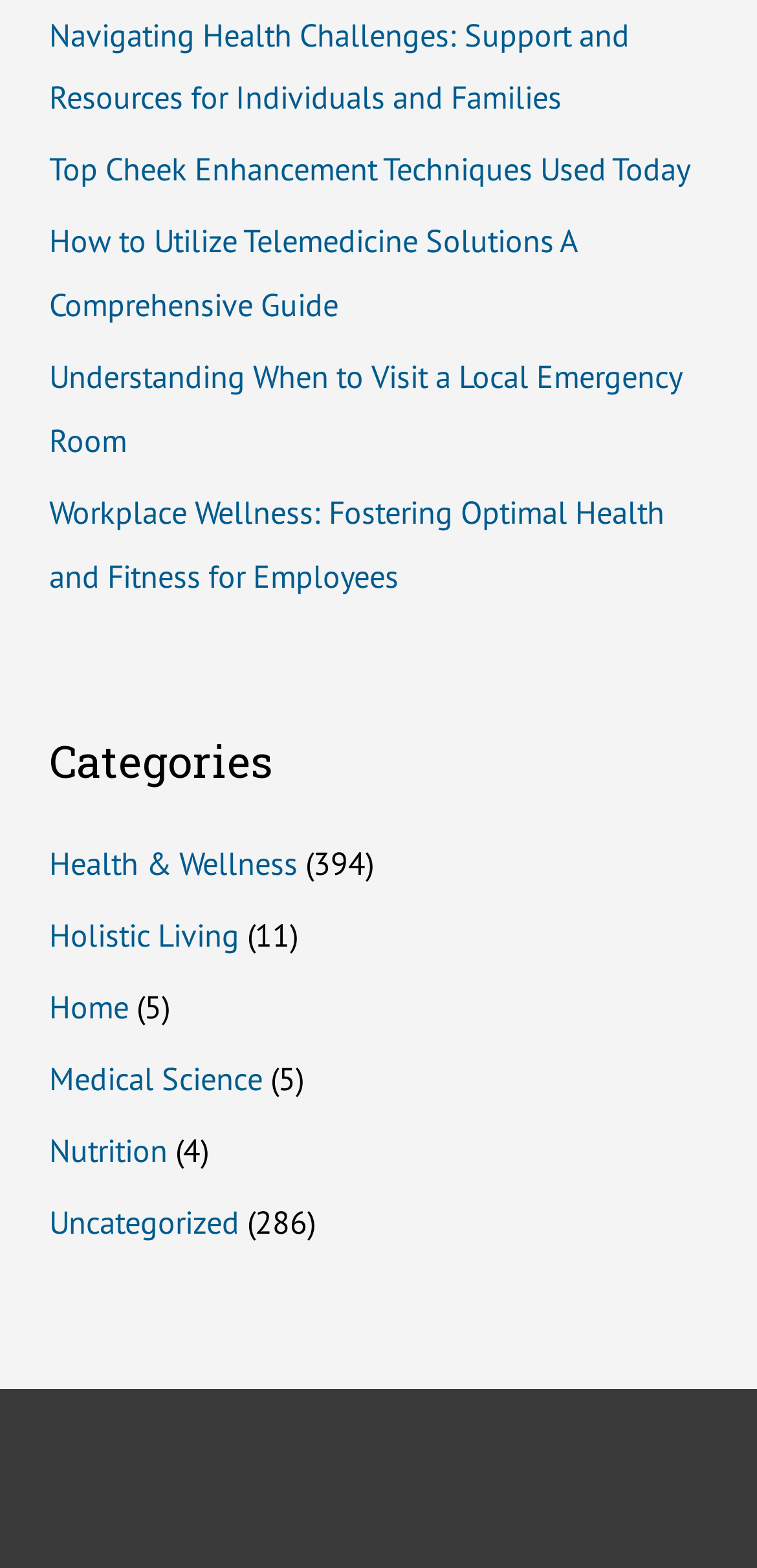Pinpoint the bounding box coordinates of the clickable element needed to complete the instruction: "visit home page". The coordinates should be provided as four float numbers between 0 and 1: [left, top, right, bottom].

[0.065, 0.628, 0.17, 0.655]